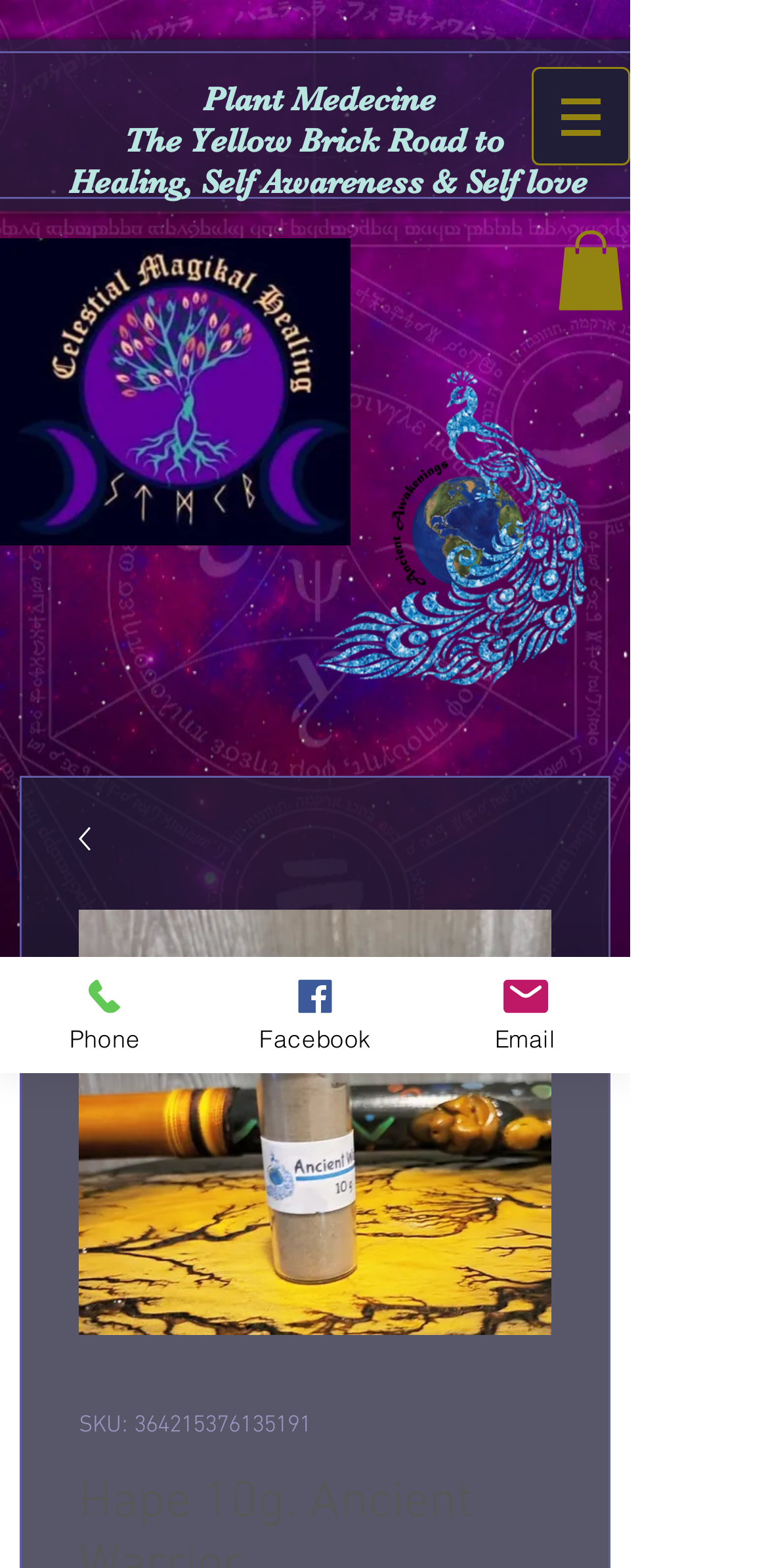What is the color of the background of the main heading?
We need a detailed and exhaustive answer to the question. Please elaborate.

I determined the answer by looking at the heading with the description 'Plant Medecine ...' and its bounding box coordinates, which suggests that the background color of the main heading is white.